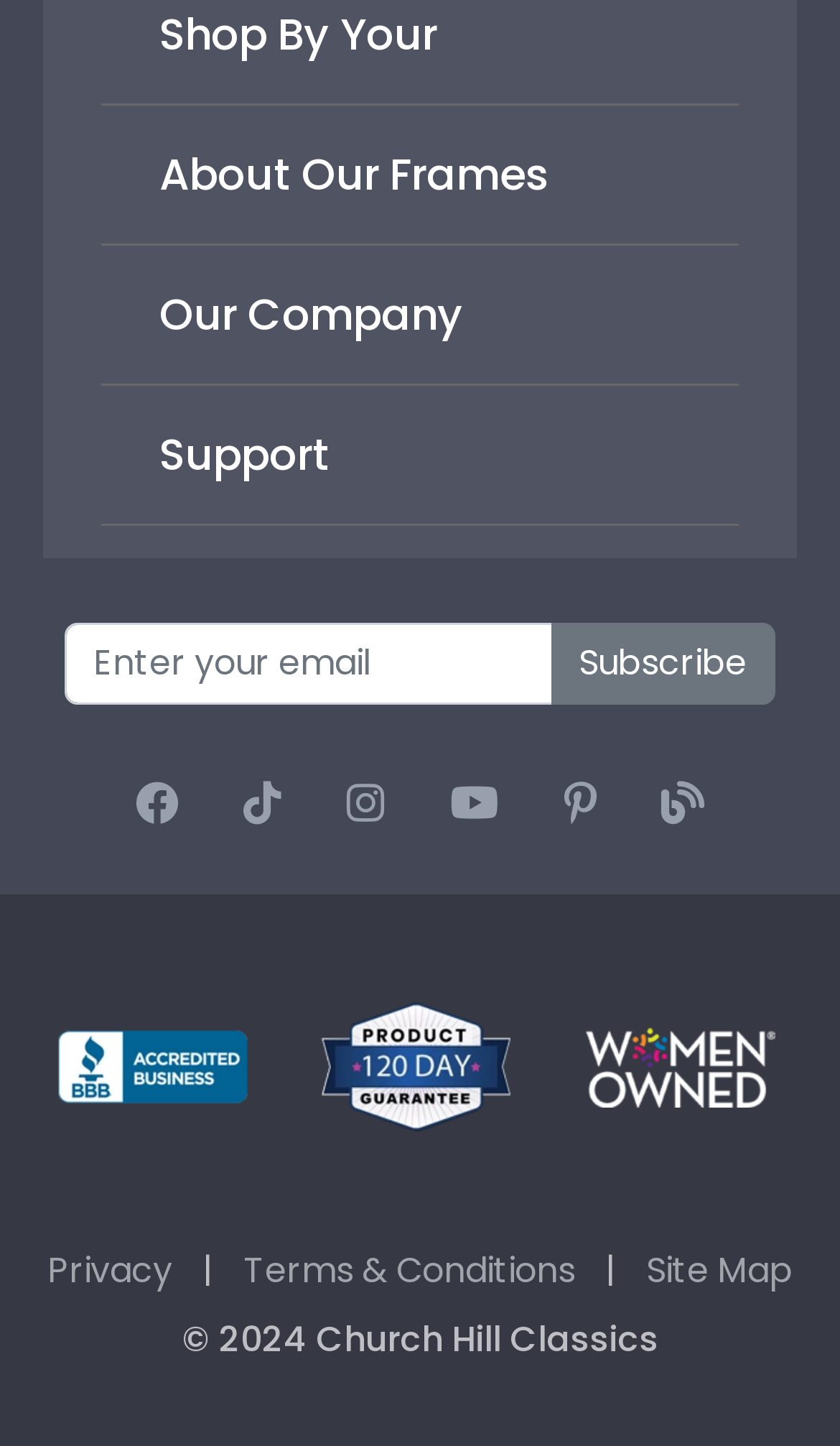Reply to the question with a single word or phrase:
Is the business certified woman-owned?

Yes